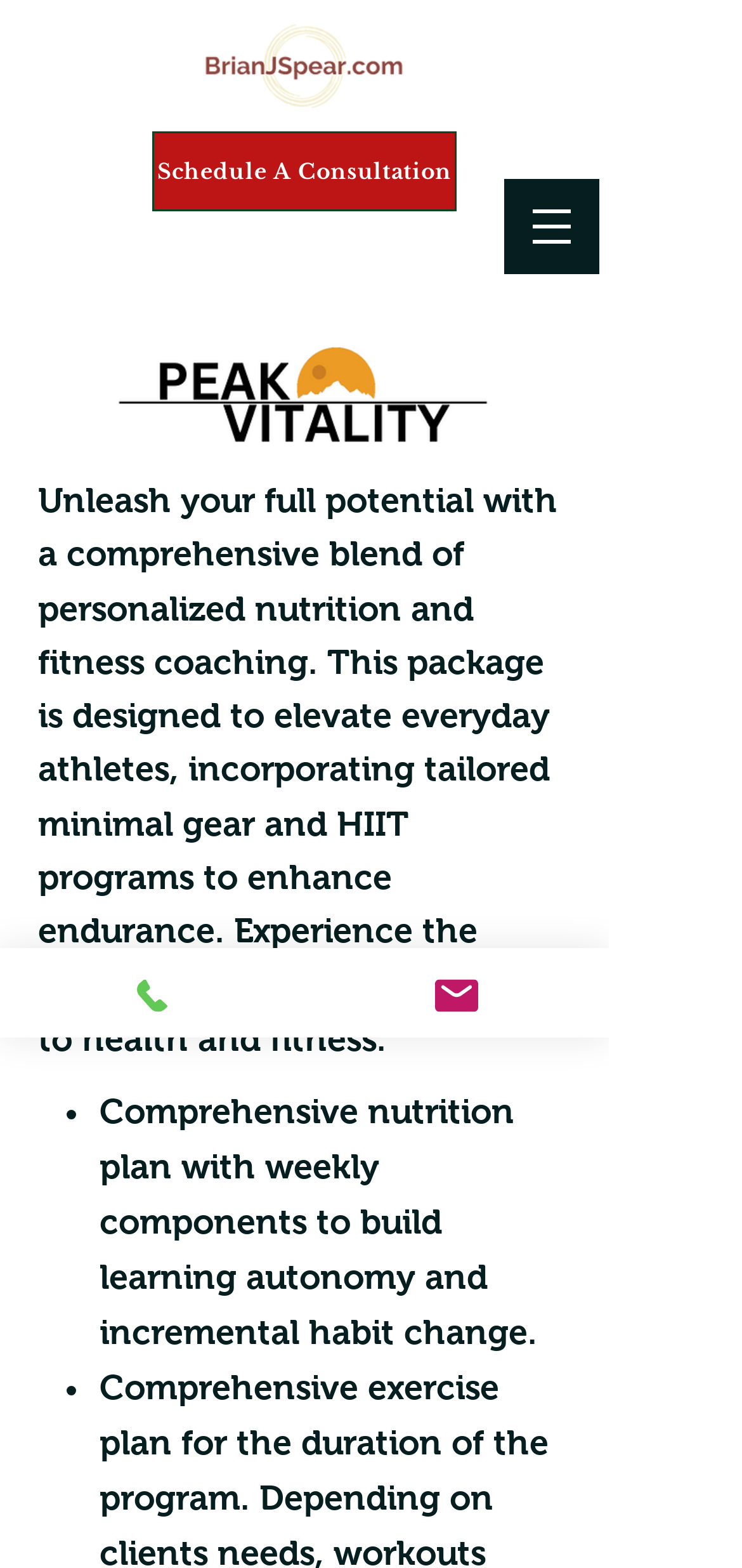What is the focus of the coaching package?
Using the image, provide a concise answer in one word or a short phrase.

Everyday athletes